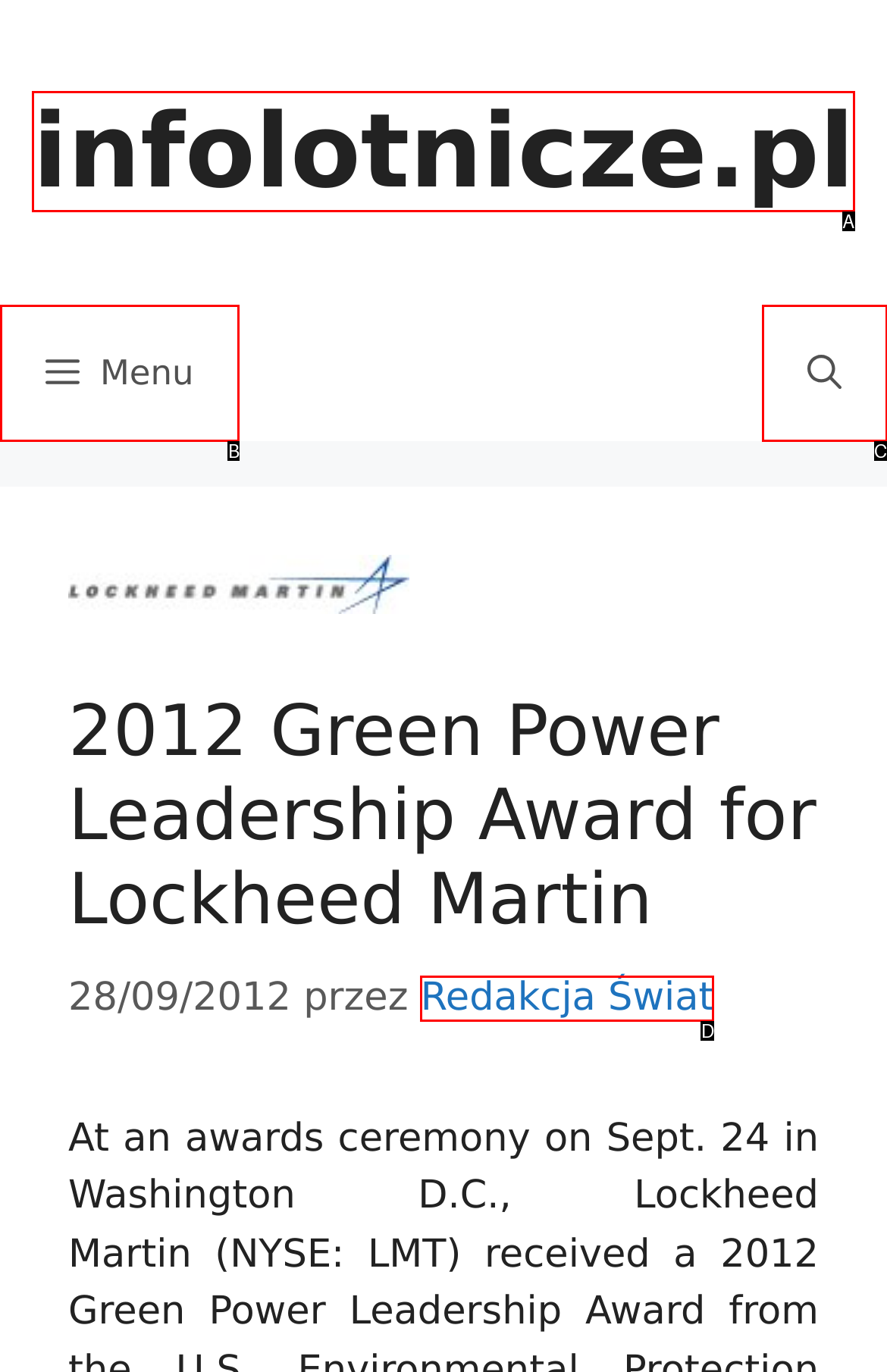Select the letter that corresponds to the UI element described as: aria-label="Open Search Bar"
Answer by providing the letter from the given choices.

C